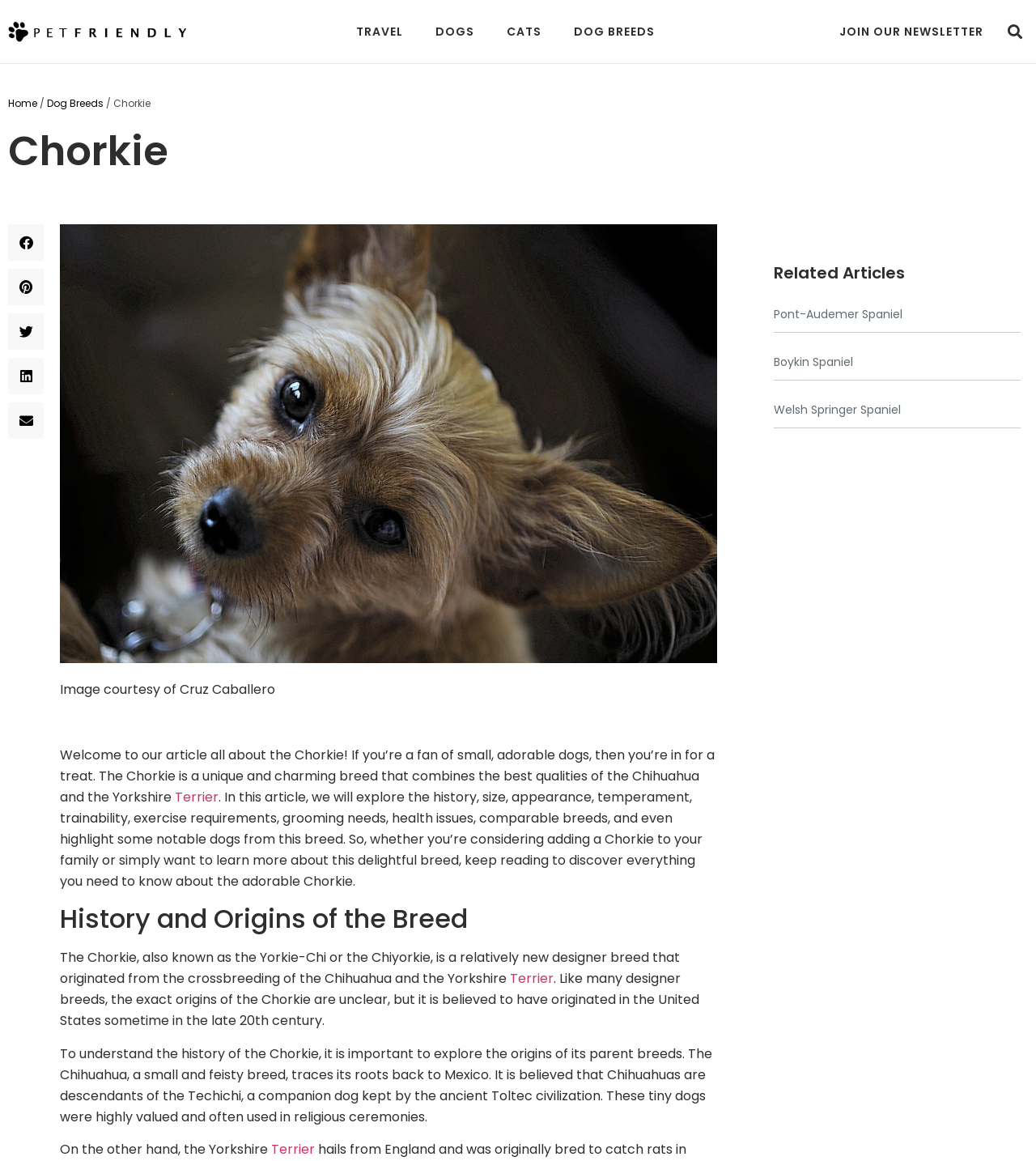Show me the bounding box coordinates of the clickable region to achieve the task as per the instruction: "Learn about Dog Breeds".

[0.045, 0.083, 0.1, 0.095]